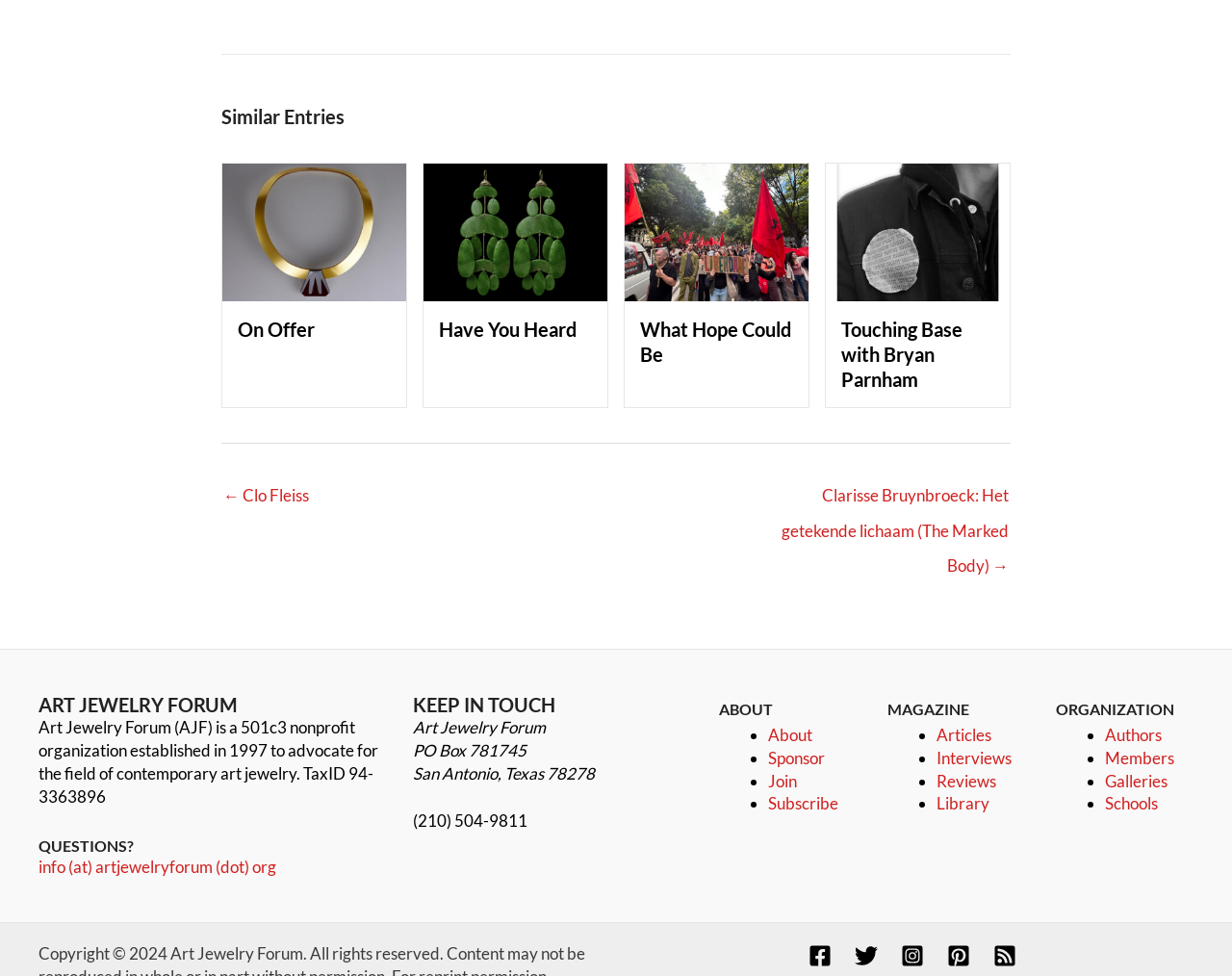How can I contact the organization?
By examining the image, provide a one-word or phrase answer.

info@artjewelryforum.org